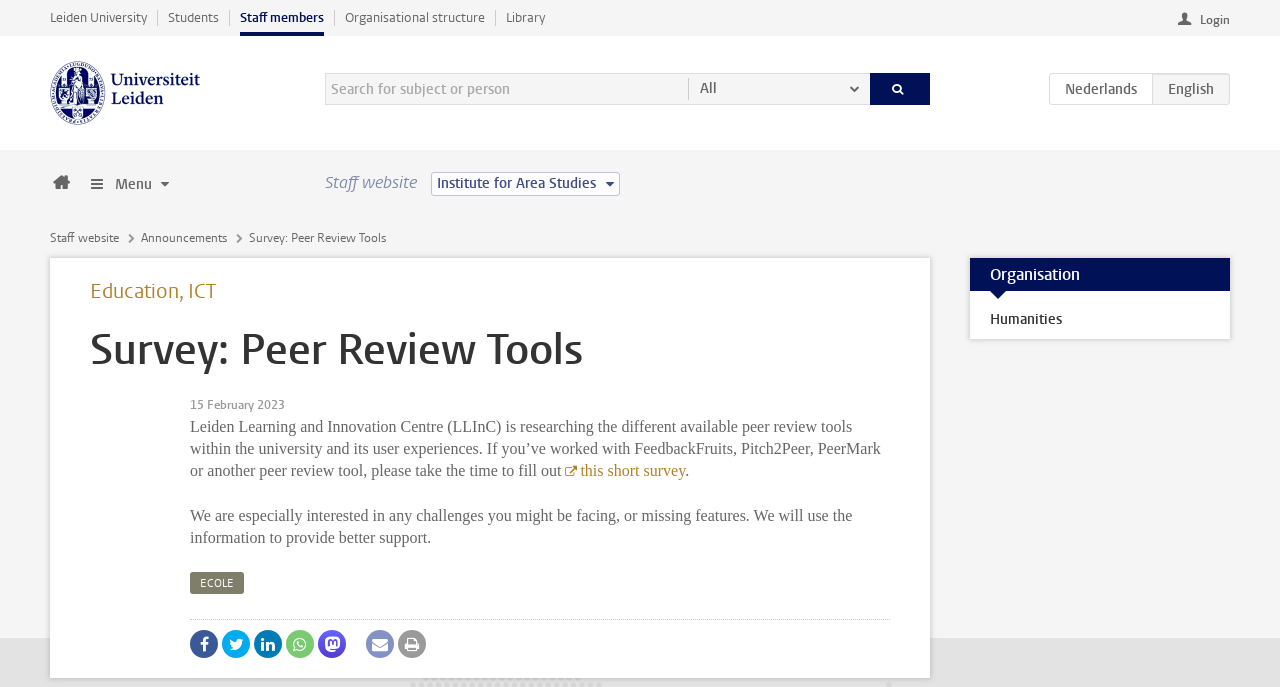Determine the bounding box of the UI component based on this description: "Institute for Area Studies". The bounding box coordinates should be four float values between 0 and 1, i.e., [left, top, right, bottom].

[0.337, 0.25, 0.484, 0.285]